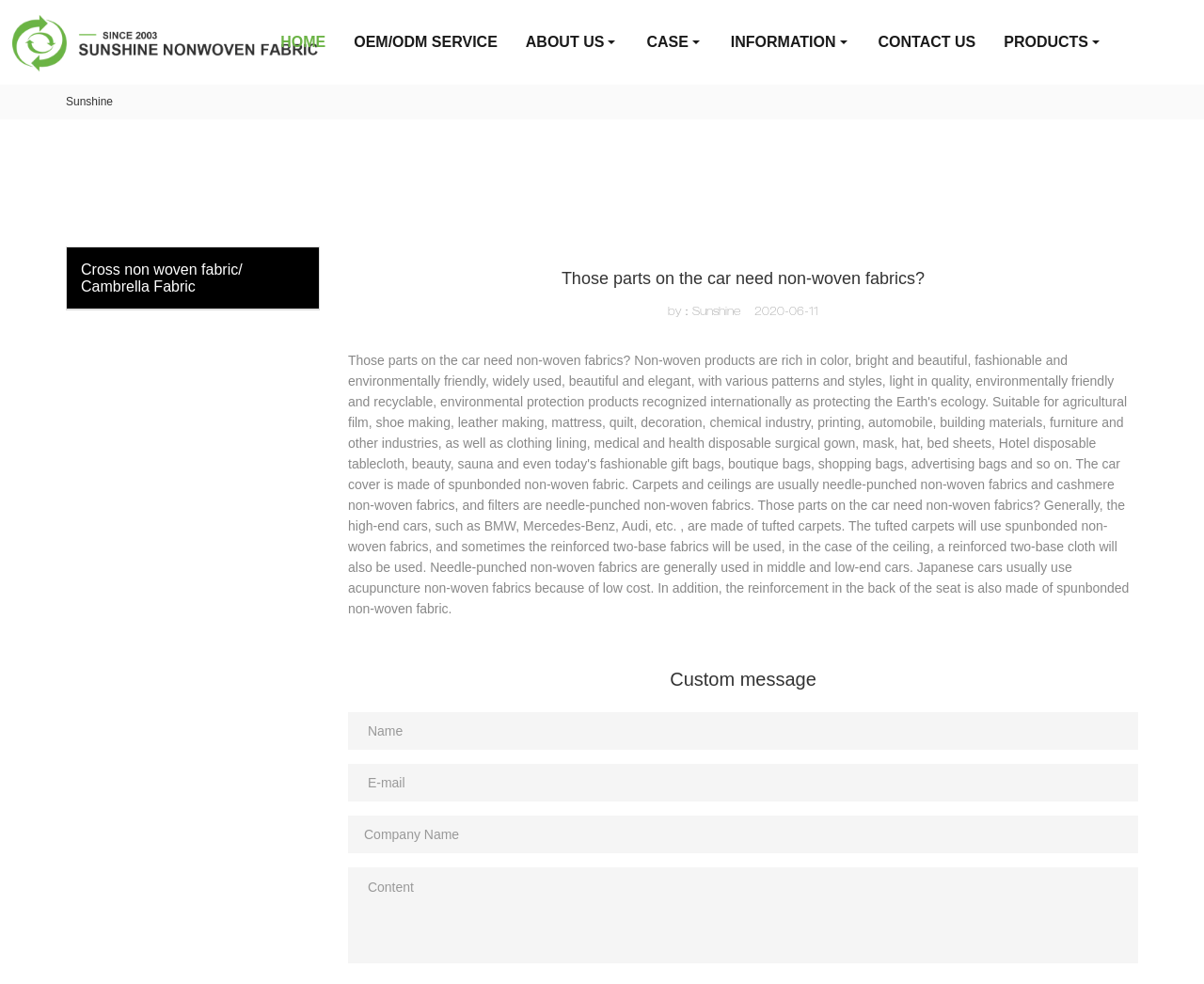What is the topic of the article?
Kindly give a detailed and elaborate answer to the question.

The topic of the article can be inferred from the heading 'Those parts on the car need non-woven fabrics?' which suggests that the article is discussing the use of non-woven fabrics in cars.